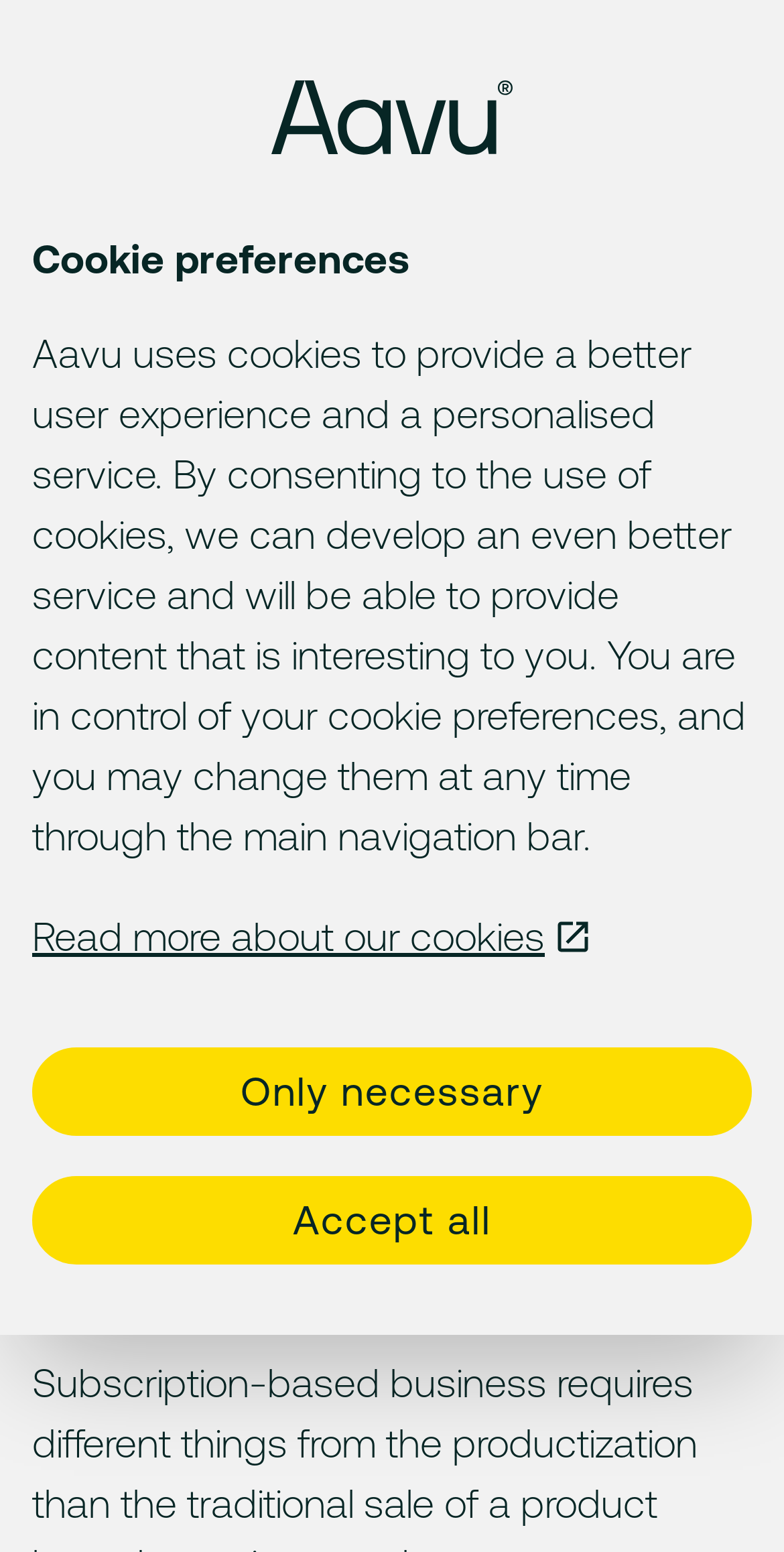Can you locate the main headline on this webpage and provide its text content?

Aavu - at your service